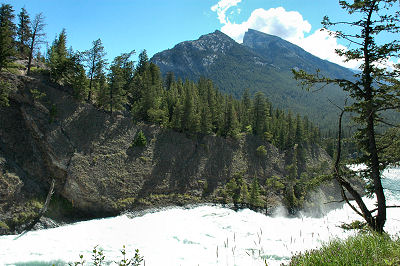What type of terrain is present in the image?
Please give a detailed and elaborate answer to the question based on the image.

The caption describes the image as showcasing a river tumbling down amidst lush greenery and mountainous terrain, indicating that the terrain present in the image is mountainous.